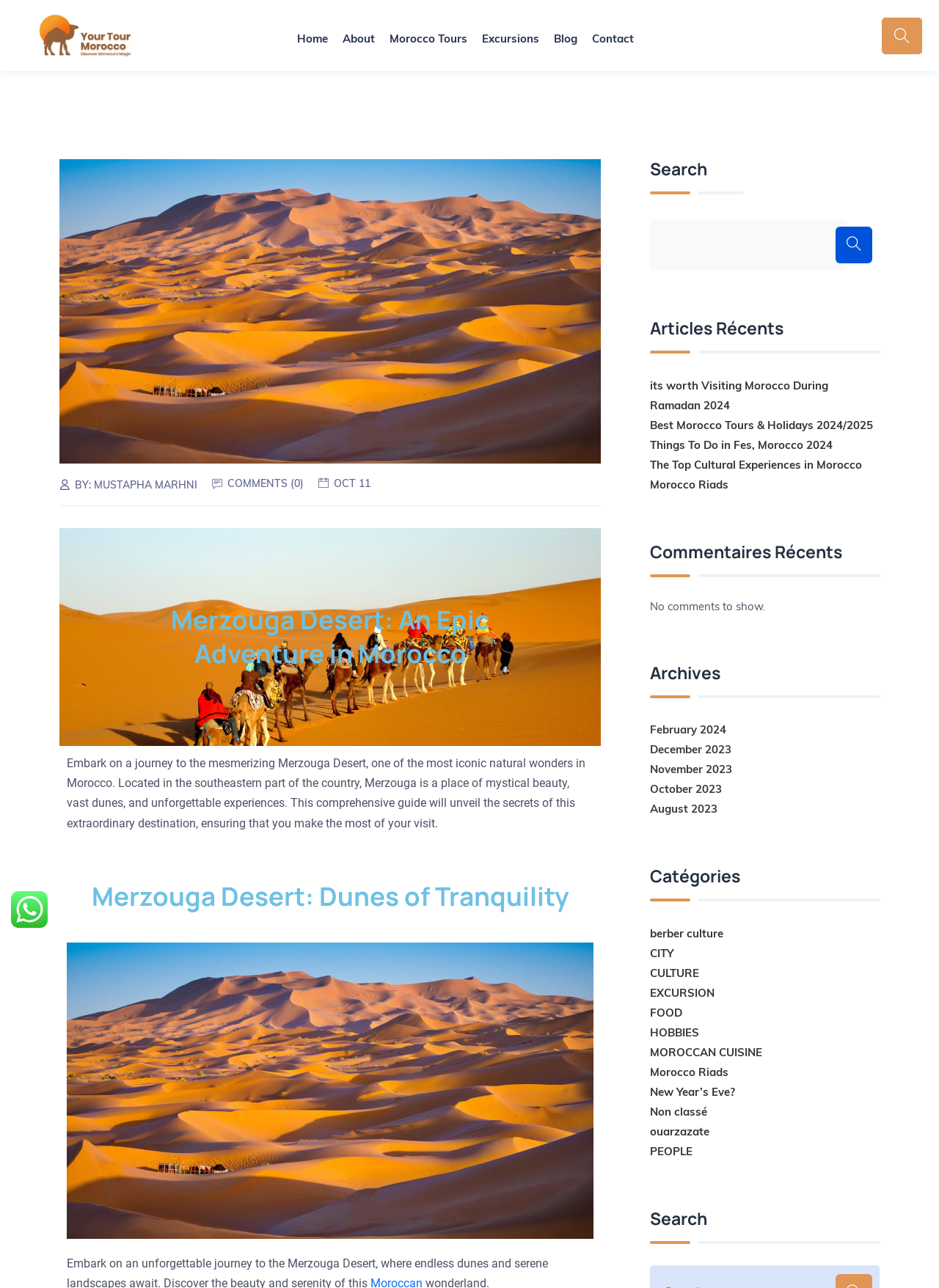Specify the bounding box coordinates of the element's region that should be clicked to achieve the following instruction: "View the 'Merzouga Desert: Dunes of Tranquility' section". The bounding box coordinates consist of four float numbers between 0 and 1, in the format [left, top, right, bottom].

[0.071, 0.683, 0.632, 0.709]